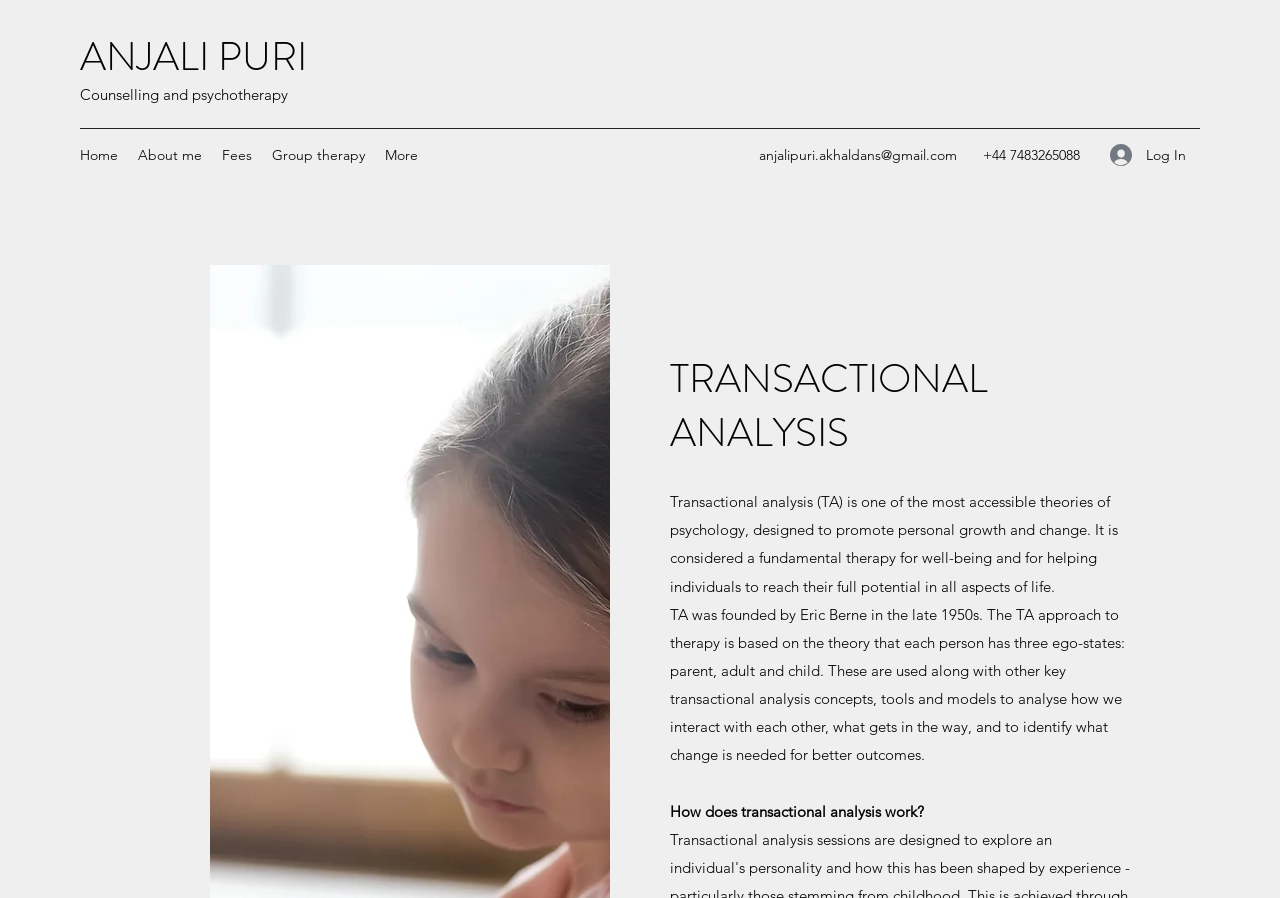Please identify the bounding box coordinates of the area that needs to be clicked to follow this instruction: "Click on the 'Home' link".

[0.055, 0.156, 0.1, 0.189]